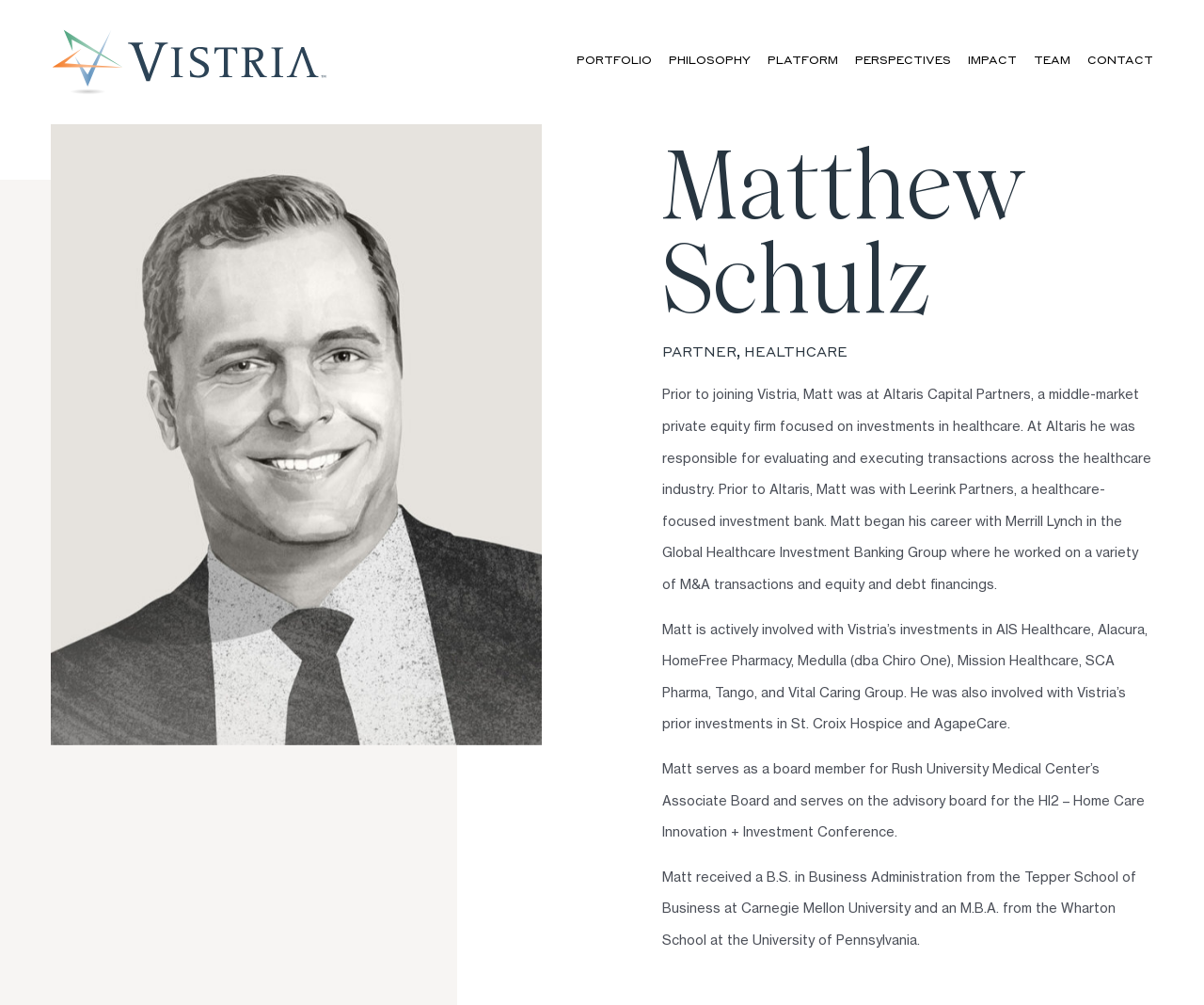How many links are in the navigation menu?
Based on the image, provide your answer in one word or phrase.

7